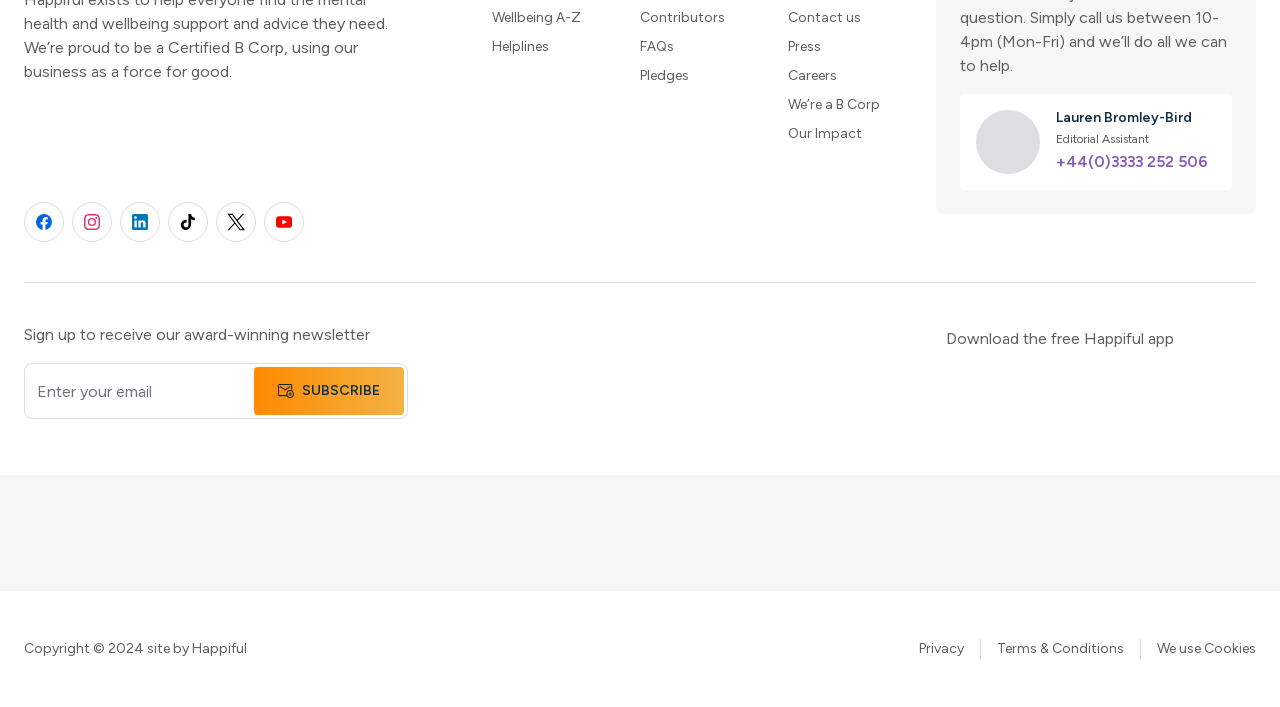Based on the element description alt="Download on the App Store", identify the bounding box of the UI element in the given webpage screenshot. The coordinates should be in the format (top-left x, top-left y, bottom-right x, bottom-right y) and must be between 0 and 1.

[0.739, 0.52, 0.852, 0.588]